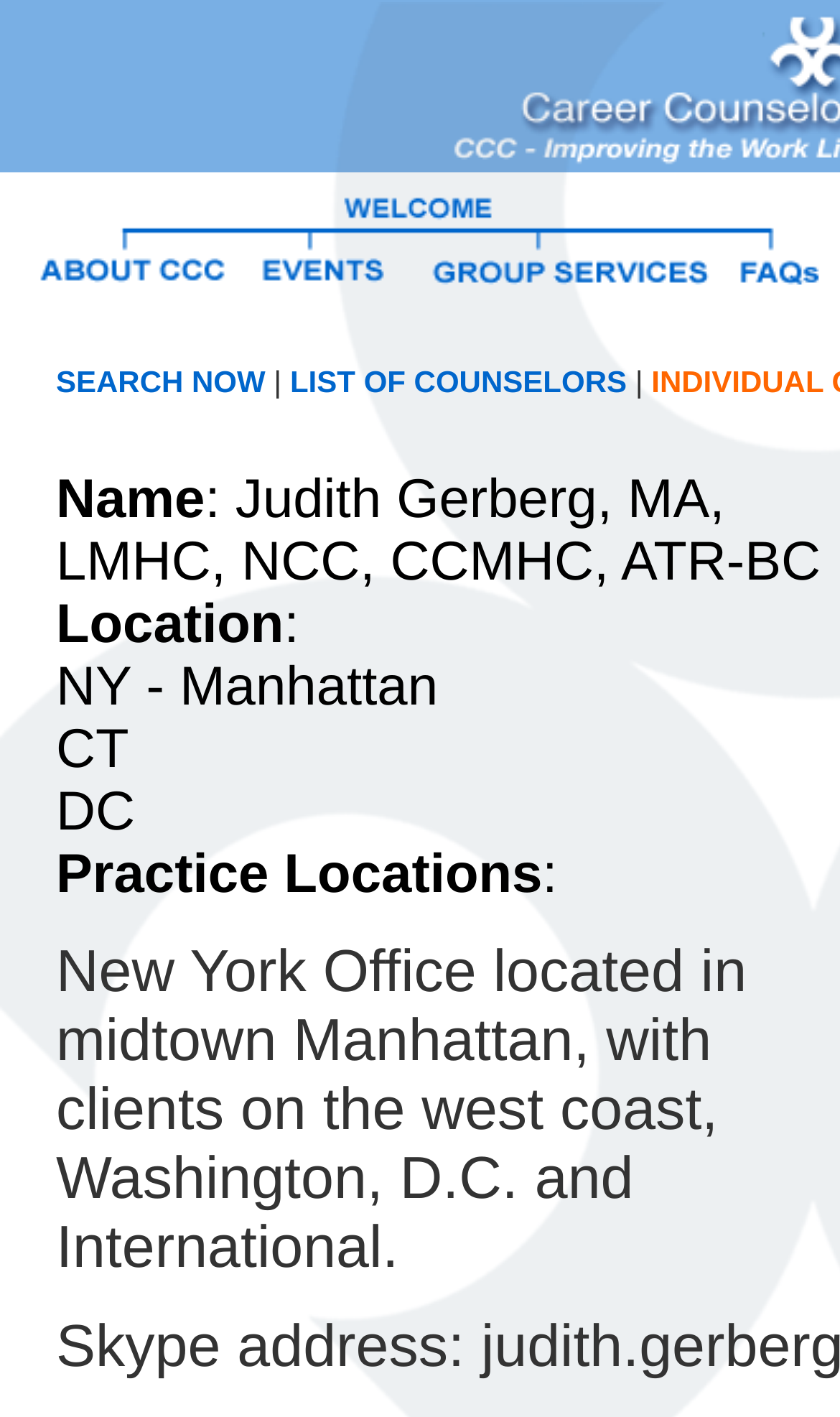Please find the bounding box for the following UI element description. Provide the coordinates in (top-left x, top-left y, bottom-right x, bottom-right y) format, with values between 0 and 1: LIST OF COUNSELORS

[0.345, 0.257, 0.746, 0.281]